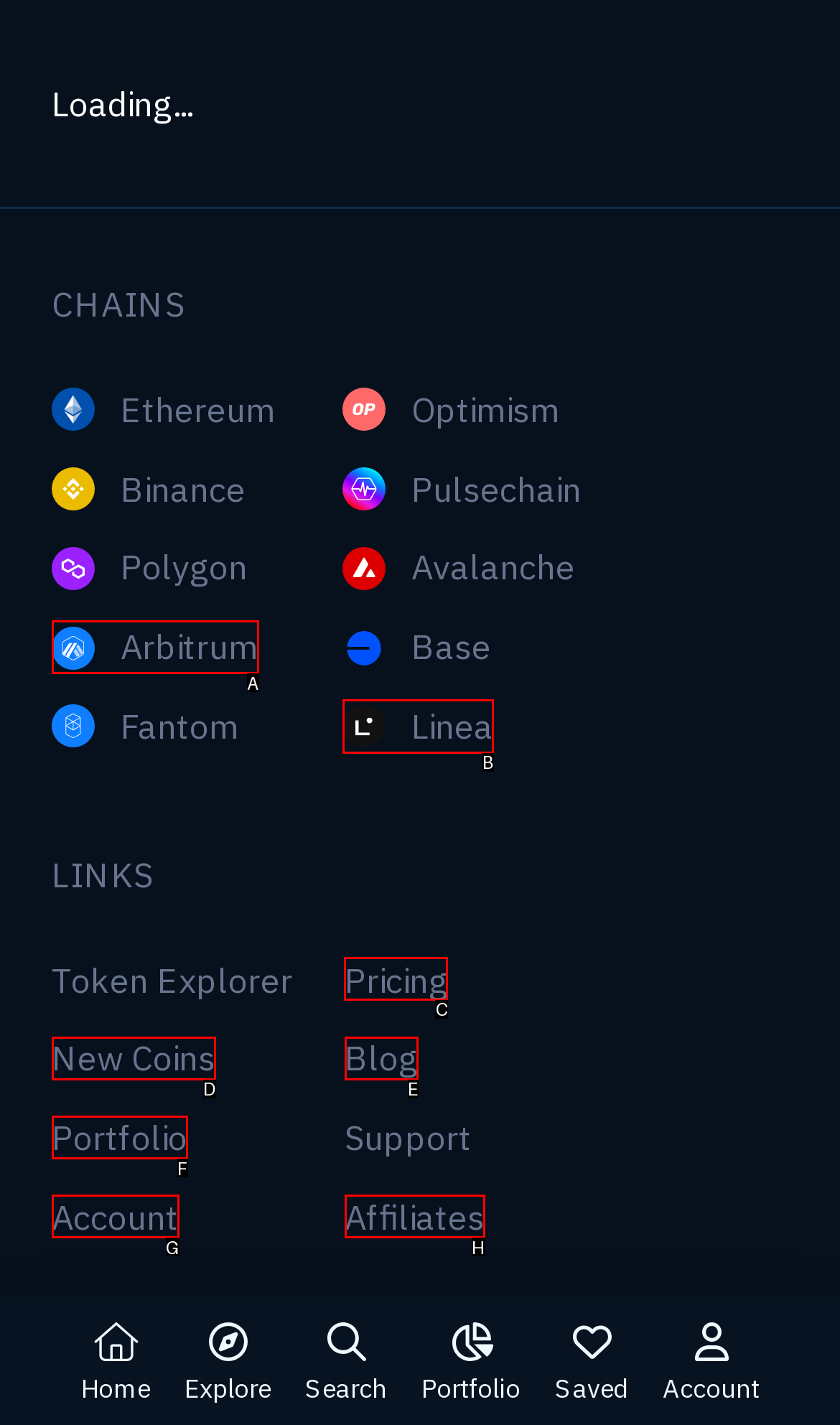Determine which HTML element should be clicked to carry out the following task: Check Pricing Respond with the letter of the appropriate option.

C